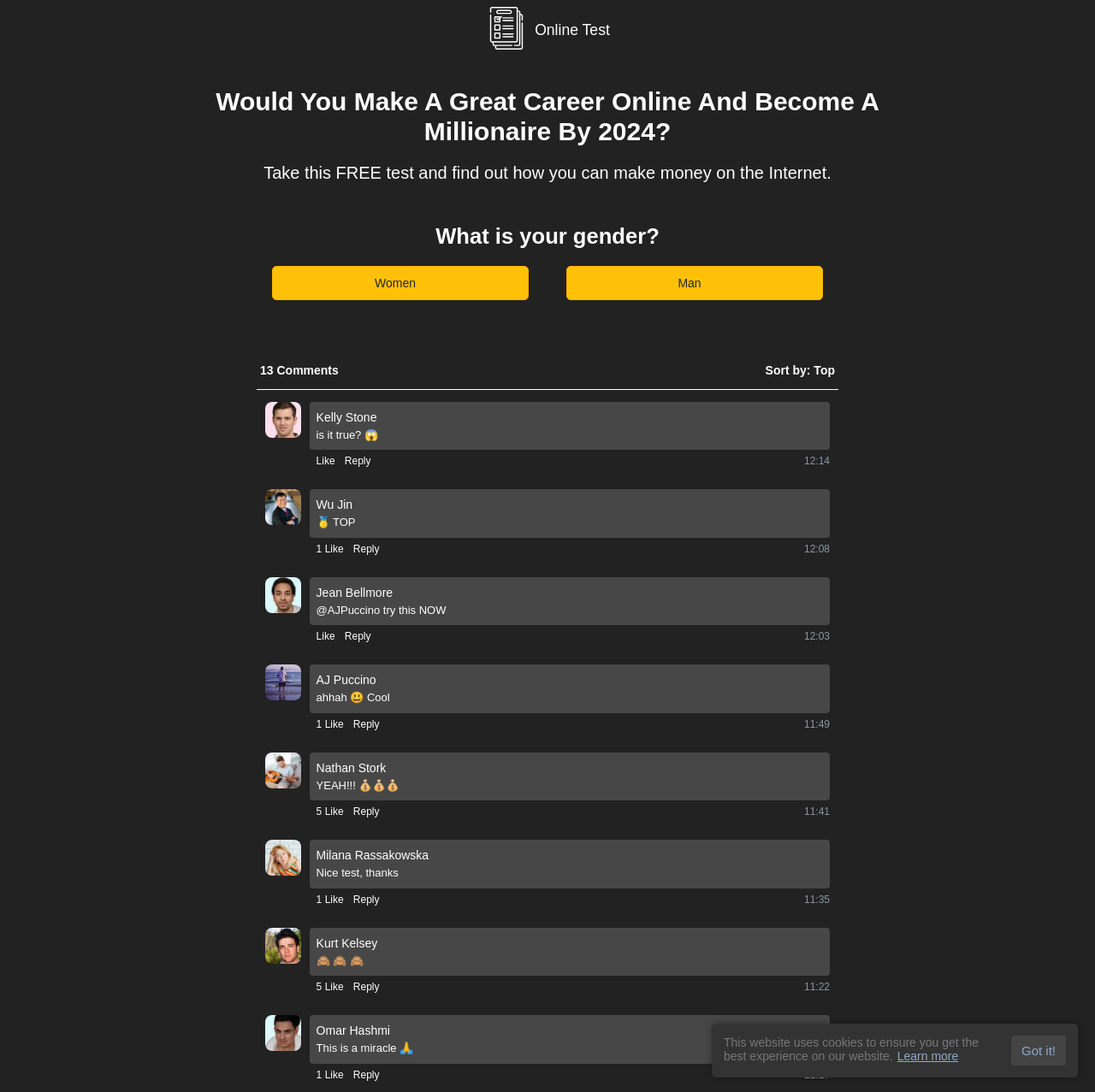Find the bounding box coordinates for the UI element that matches this description: "Reply".

[0.323, 0.736, 0.346, 0.75]